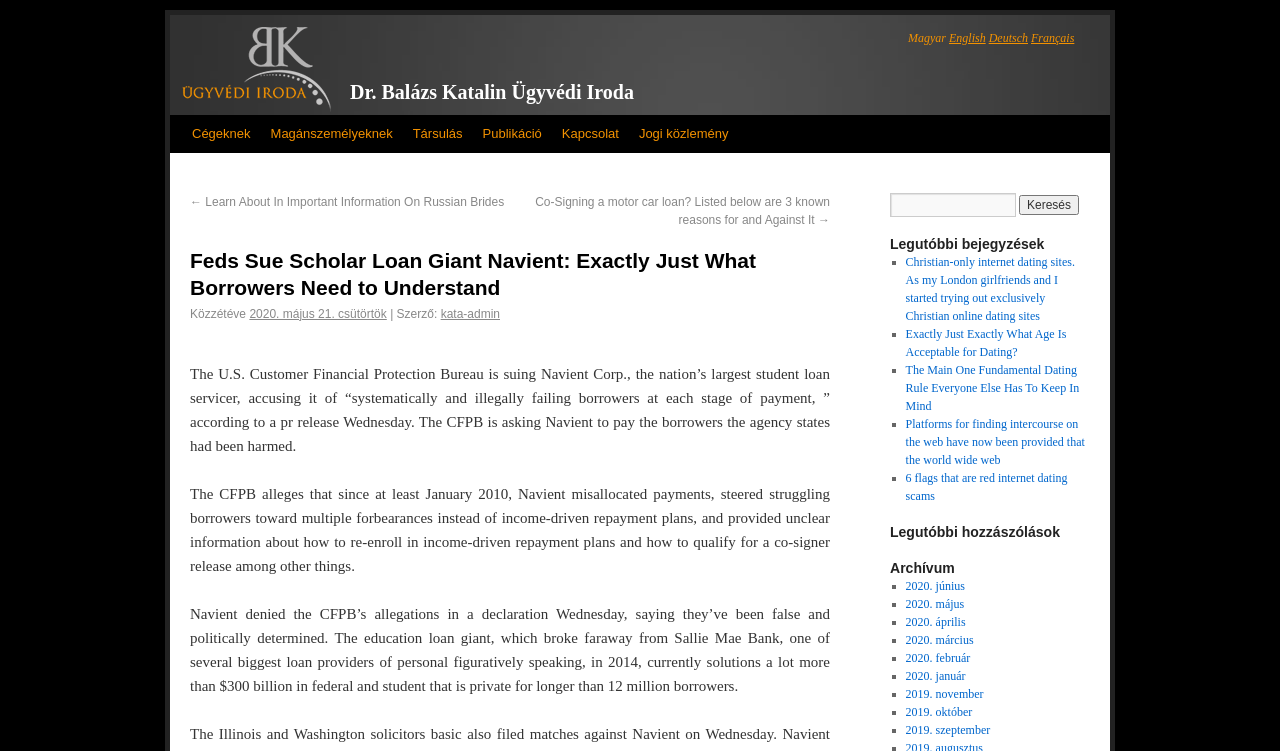Identify the bounding box coordinates of the specific part of the webpage to click to complete this instruction: "Read the latest news about Feds suing Navient".

[0.148, 0.329, 0.648, 0.402]